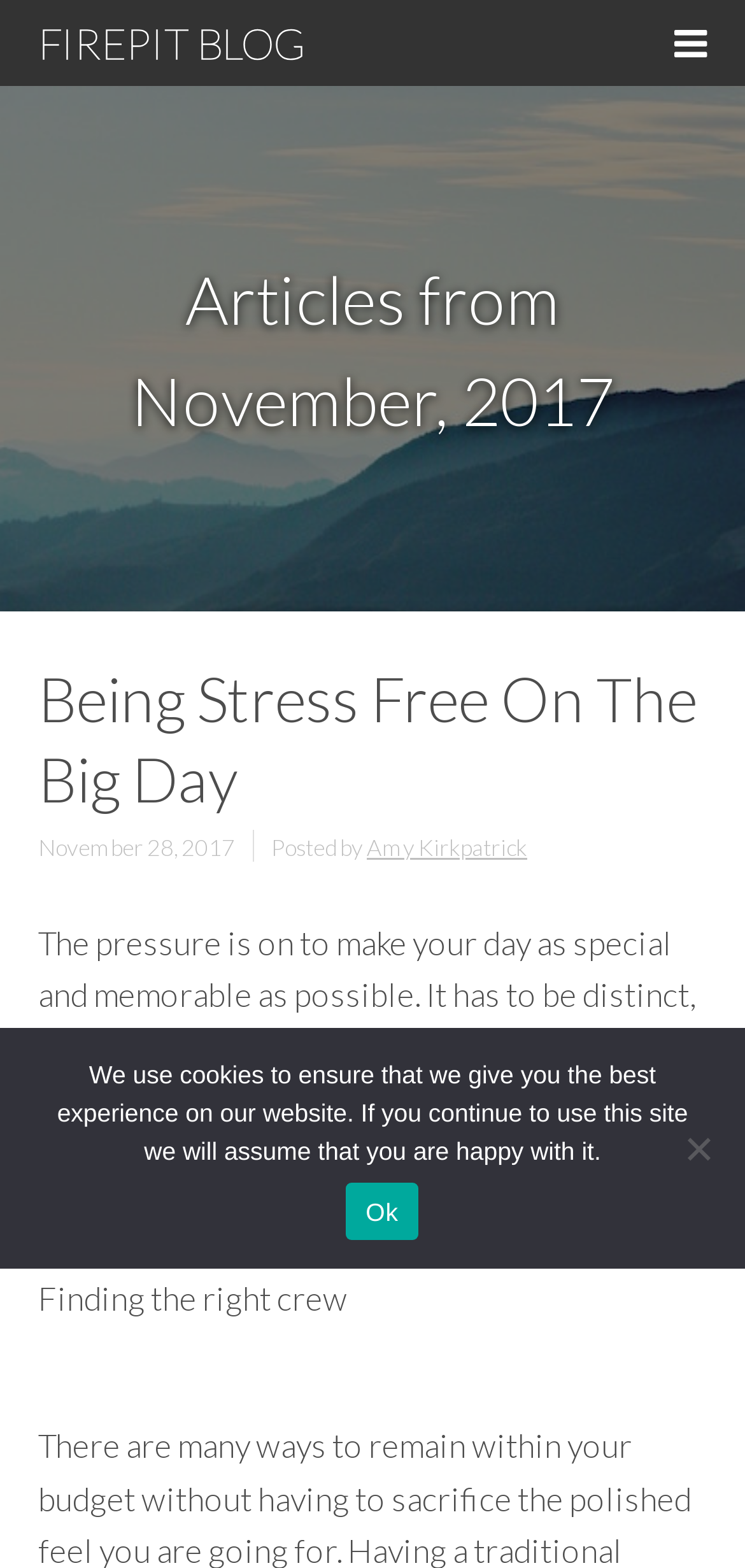What is the title of the blog?
Look at the image and respond to the question as thoroughly as possible.

The title of the blog can be found at the top of the webpage, which is 'FIREPIT BLOG'. This is indicated by the heading element with the text 'FIREPIT BLOG' and the link with the same text.